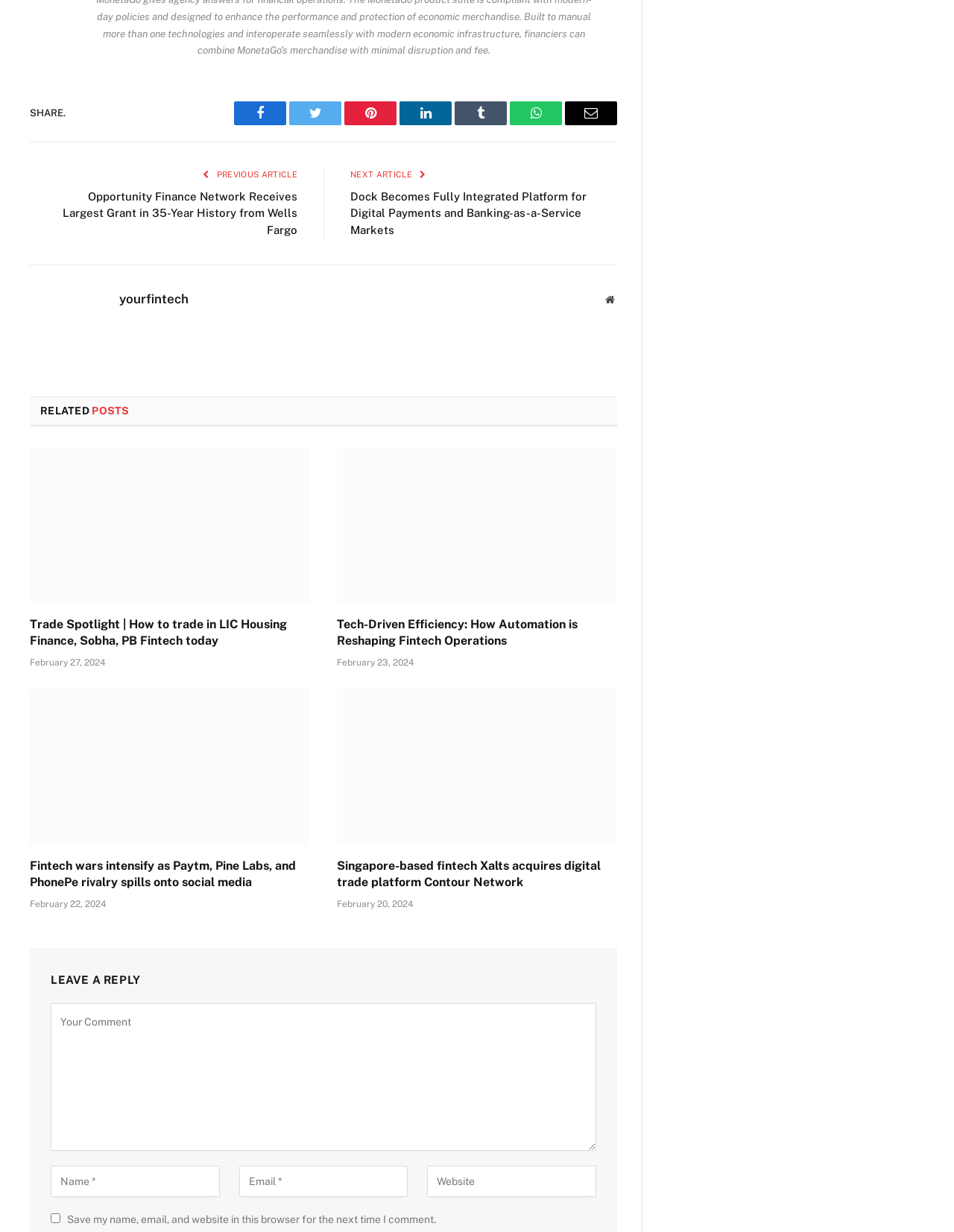How many related posts are featured on this webpage?
Please use the visual content to give a single word or phrase answer.

4